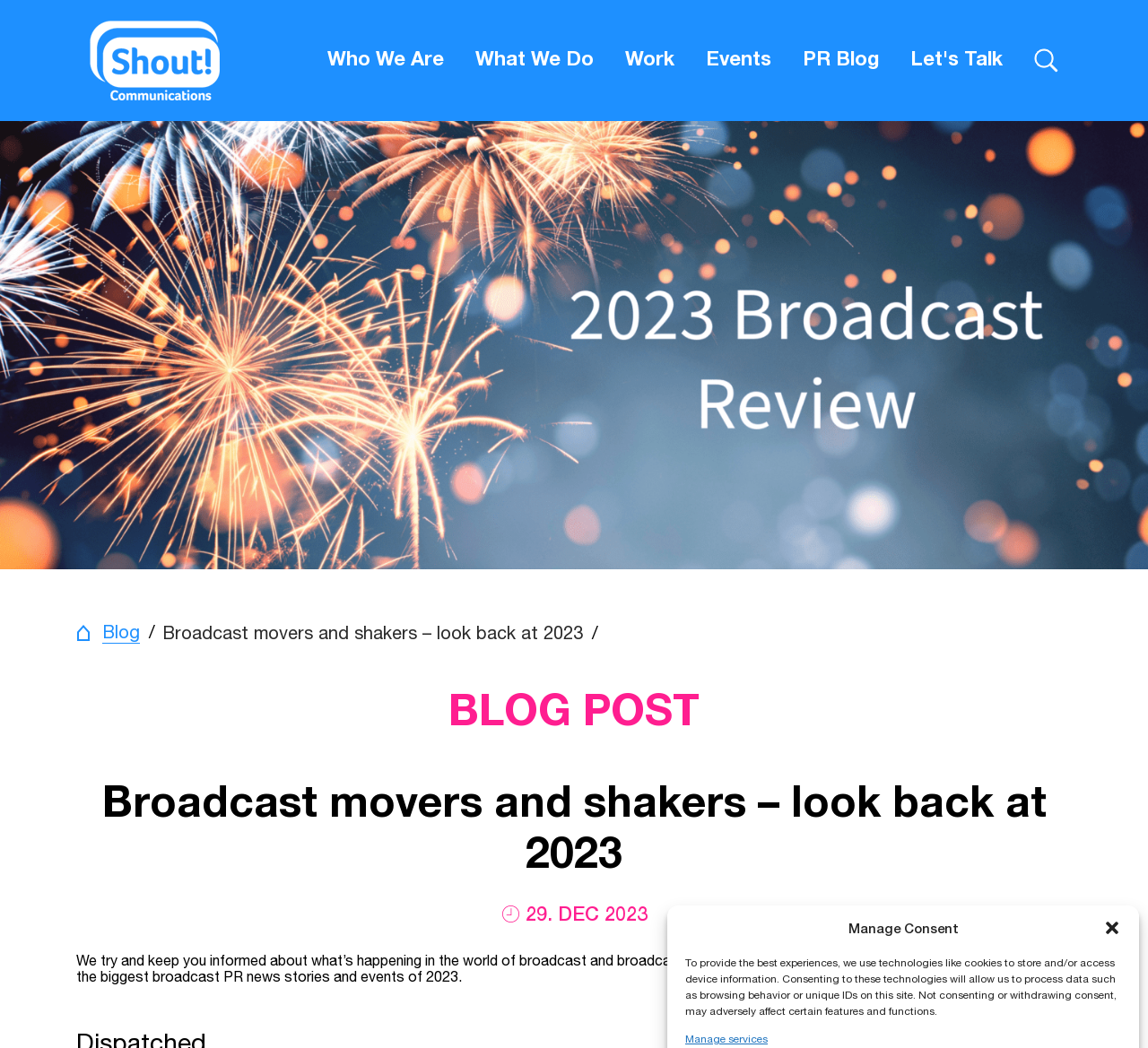What is the name of the company in the logo?
Please provide a comprehensive answer based on the visual information in the image.

I found the image of the company logo with the text 'Shout Communications' next to it, which suggests that the company name is Shout Communications.